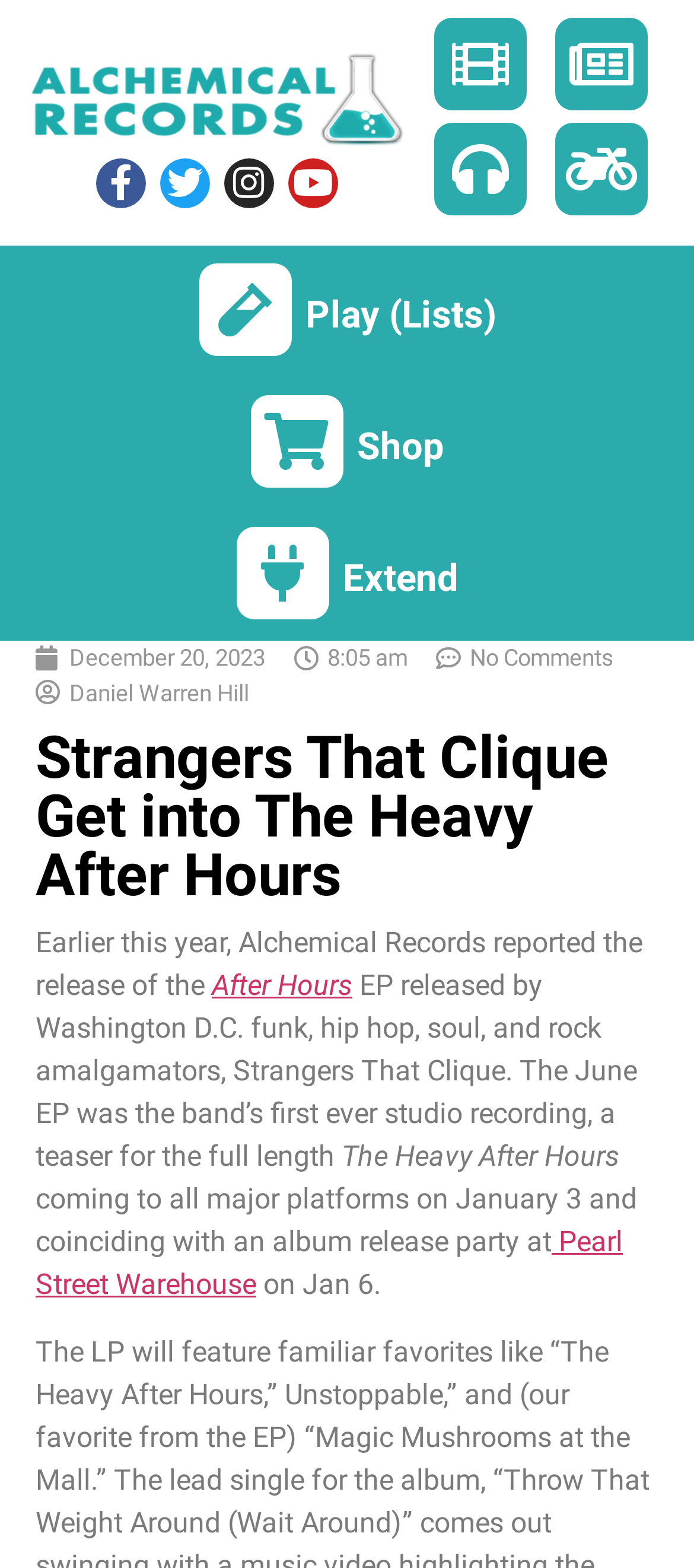Please reply to the following question using a single word or phrase: 
When is the album release party?

Jan 6